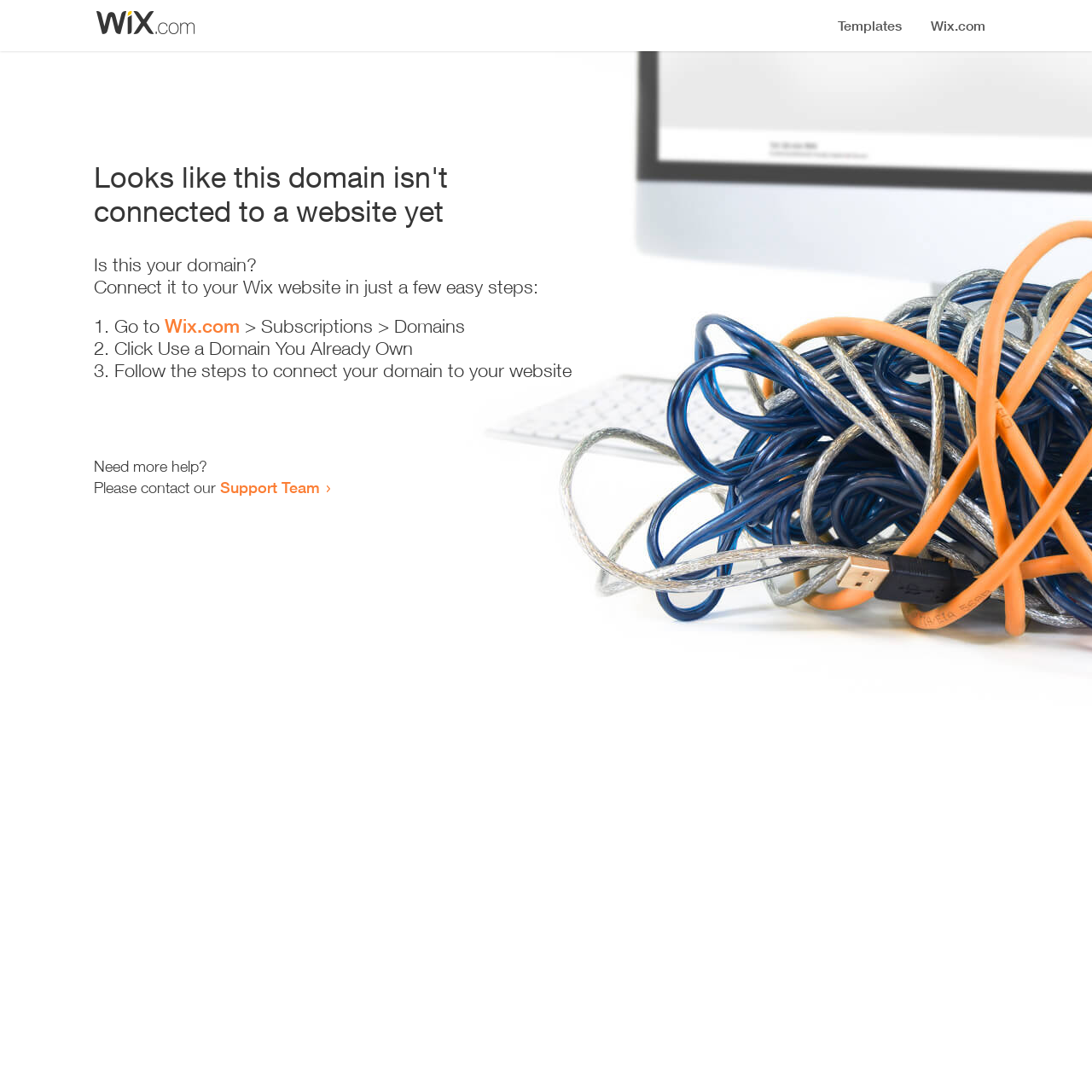Provide a one-word or short-phrase response to the question:
What can the user do if they need more help?

Contact Support Team